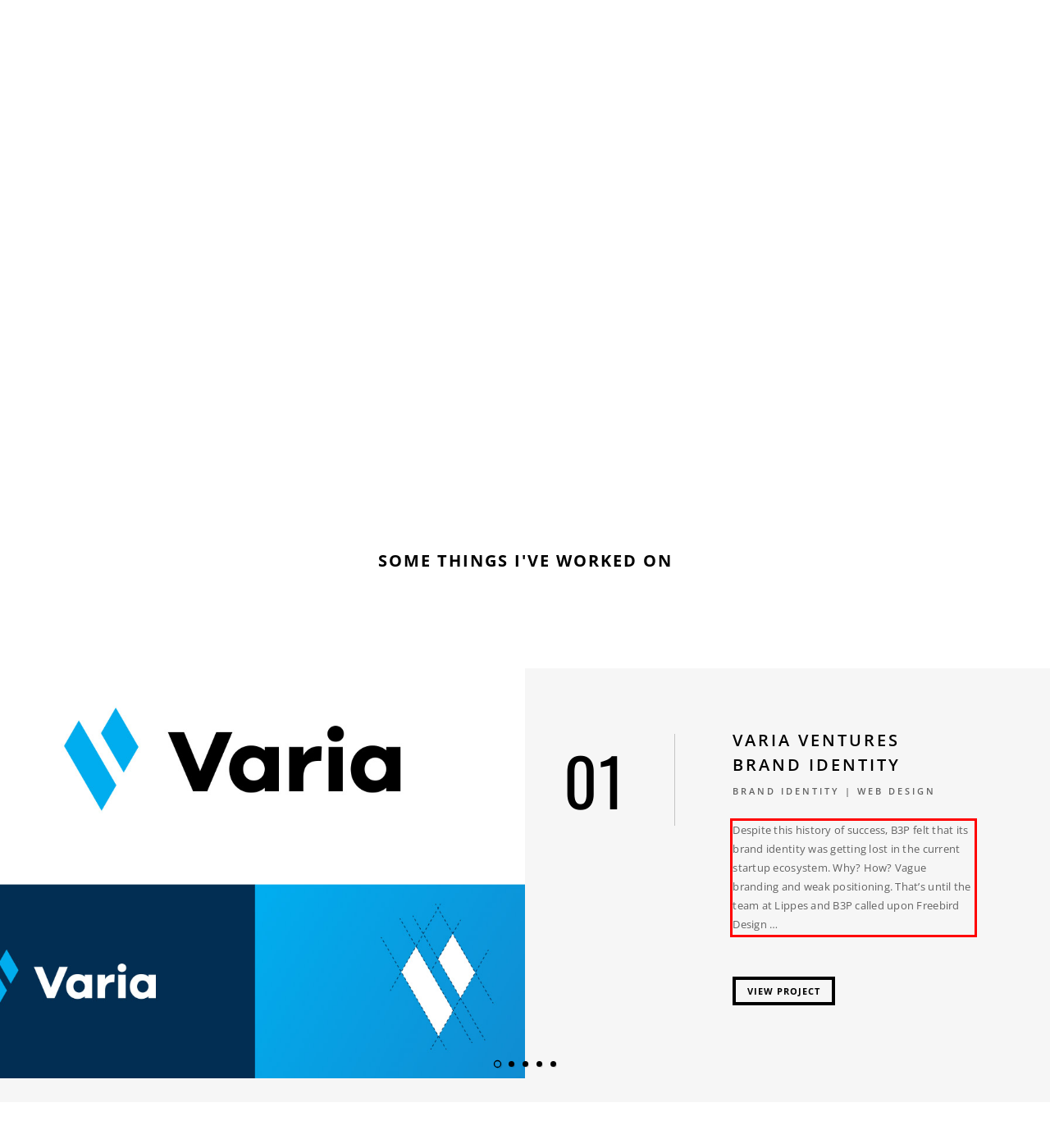Given a screenshot of a webpage, locate the red bounding box and extract the text it encloses.

Despite this history of success, B3P felt that its brand identity was getting lost in the current startup ecosystem. Why? How? Vague branding and weak positioning. That’s until the team at Lippes and B3P called upon Freebird Design …